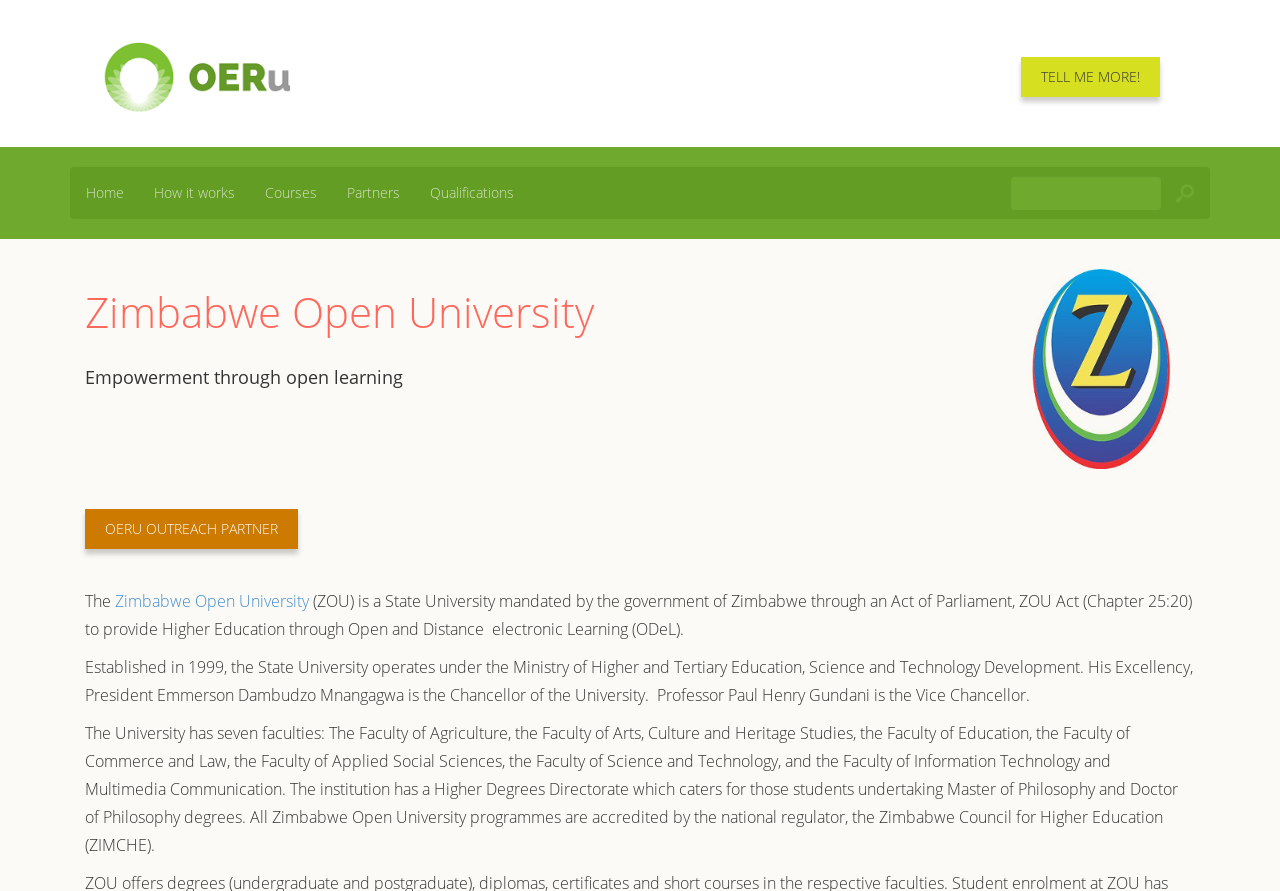With reference to the image, please provide a detailed answer to the following question: What type of education does Zimbabwe Open University provide?

Based on the webpage, Zimbabwe Open University provides higher education through Open and Distance electronic learning, which is mentioned in the meta description and also in the StaticText element with ID 97.